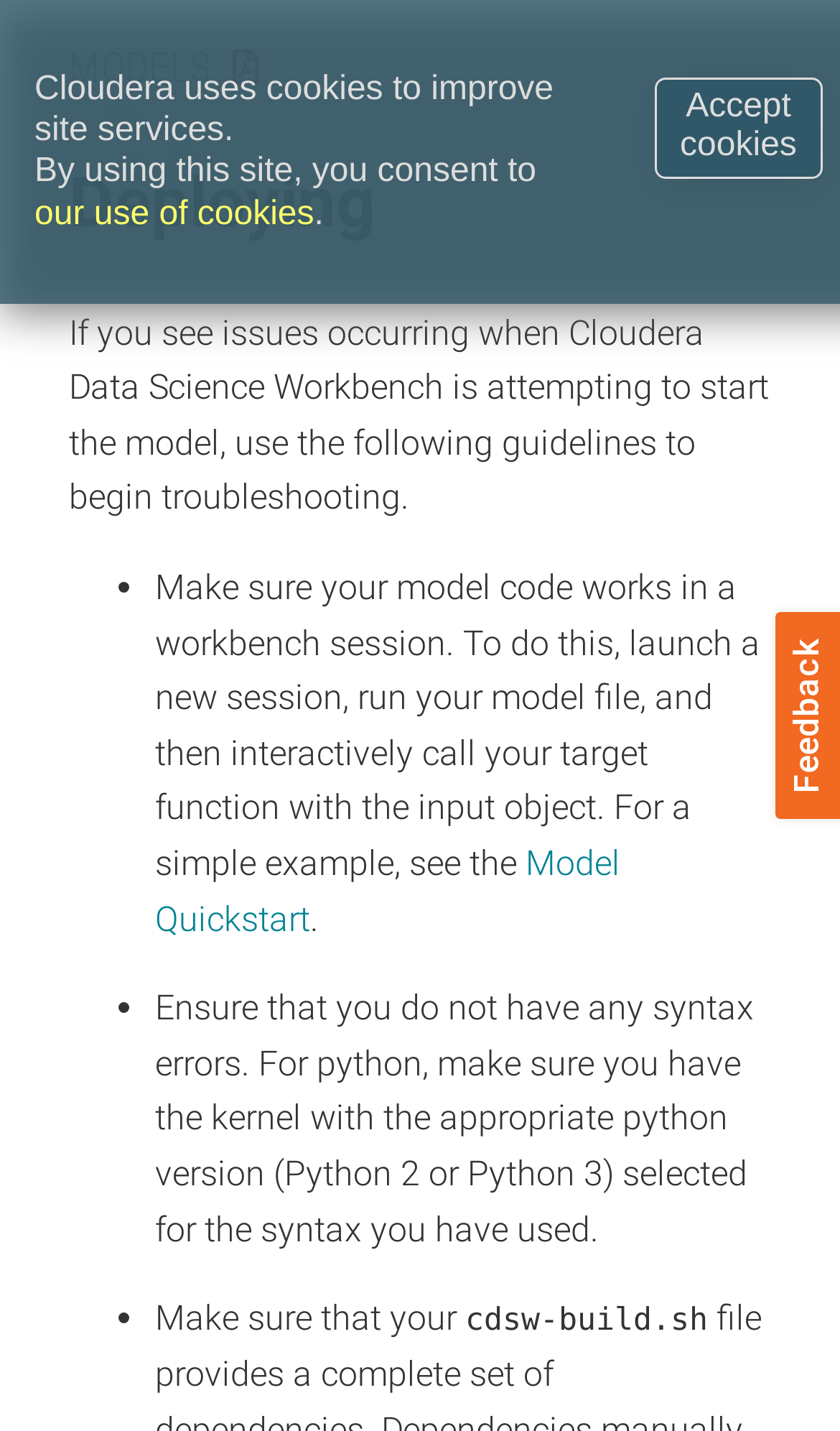Give a detailed explanation of the elements present on the webpage.

The webpage appears to be a troubleshooting guide for Cloudera Data Science Workbench. At the top, there are two links, "MODELS" and "PDF version", with the latter accompanied by a small image. Below these links, there is a heading "Deploying" and a brief description of the troubleshooting process.

The main content of the page is a list of guidelines to troubleshoot issues with starting a model. The list consists of three items, each marked with a bullet point. The first item advises users to ensure their model code works in a workbench session, providing a link to a "Model Quickstart" for a simple example. The second item suggests checking for syntax errors and selecting the appropriate Python kernel version. The third item is incomplete, but appears to be related to a file named "cdsw-build.sh".

At the bottom of the page, there is a notice about Cloudera's use of cookies, with a brief description and a button to "Accept cookies".